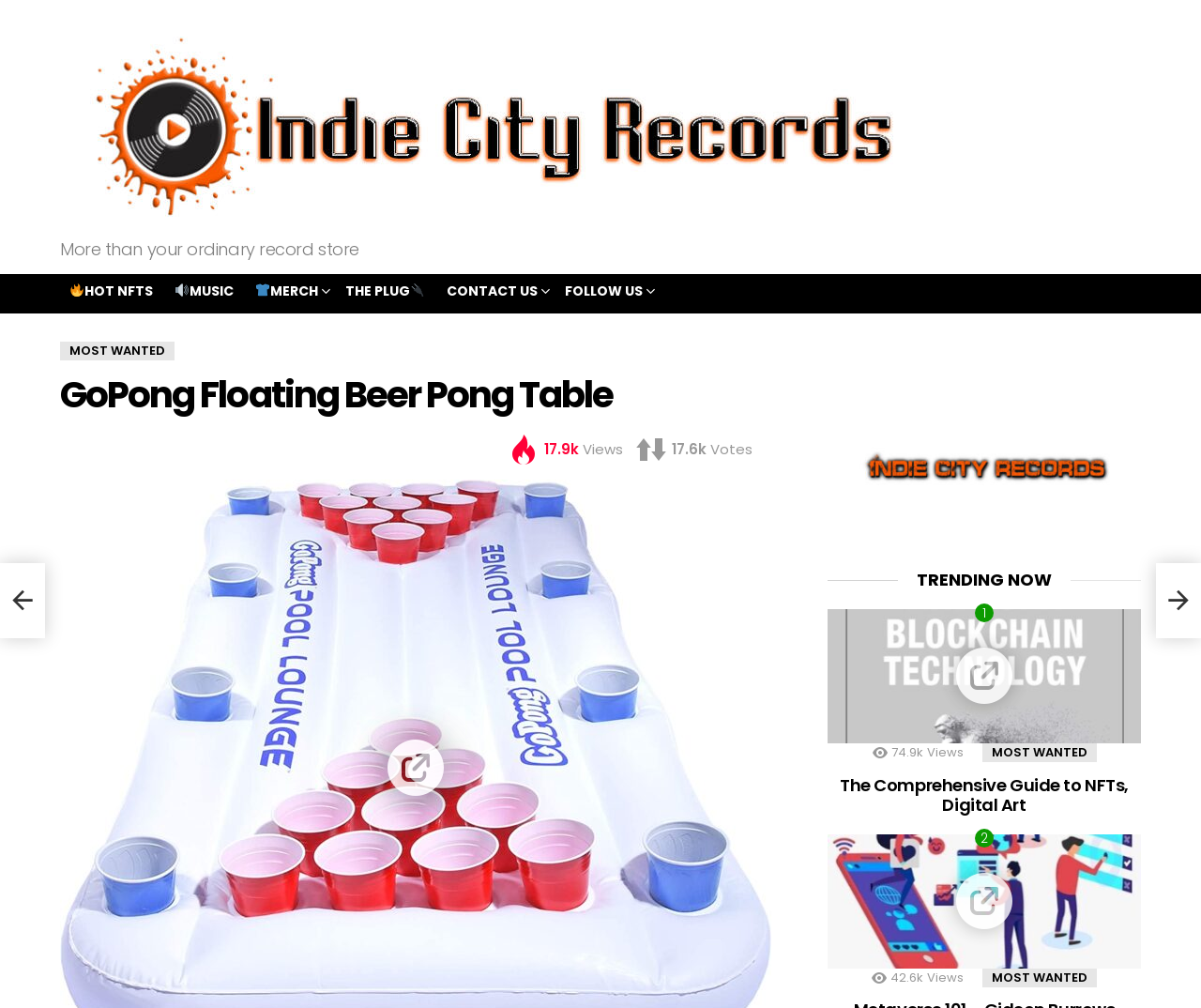Offer a detailed explanation of the webpage layout and contents.

The webpage appears to be a blog or article page with a focus on NFTs, digital art, and music. At the top left, there is a section with links to "Indie City Records", "HOT NFTS", "MUSIC", "MERCH", "THE PLUG", and "CONTACT US", each accompanied by an icon. Below this section, there is a heading that reads "GoPong Floating Beer Pong Table", which seems out of place given the rest of the content on the page.

To the right of the heading, there are two columns of text, one with "17.9k" and "Views", and the other with "17.6k" and "Votes". Below this, there are two social media links, one with a left arrow and the other with a right arrow.

The main content of the page is divided into two sections. The left section has a heading that reads "FOLLOW US" and contains a series of links, including "MOST WANTED". The right section has a heading that reads "TRENDING NOW" and contains an article with a heading that reads "The Comprehensive Guide to NFTs, Digital Art". The article has a view count of "74.9k" and a link to "MOST WANTED". Below the article, there is another link with a view count of "42.6k" and a link to "MOST WANTED" again.

Throughout the page, there are several icons and images, including a record store logo, a music note, a merchandise icon, and a plug icon. The overall layout is cluttered, with many elements competing for attention.